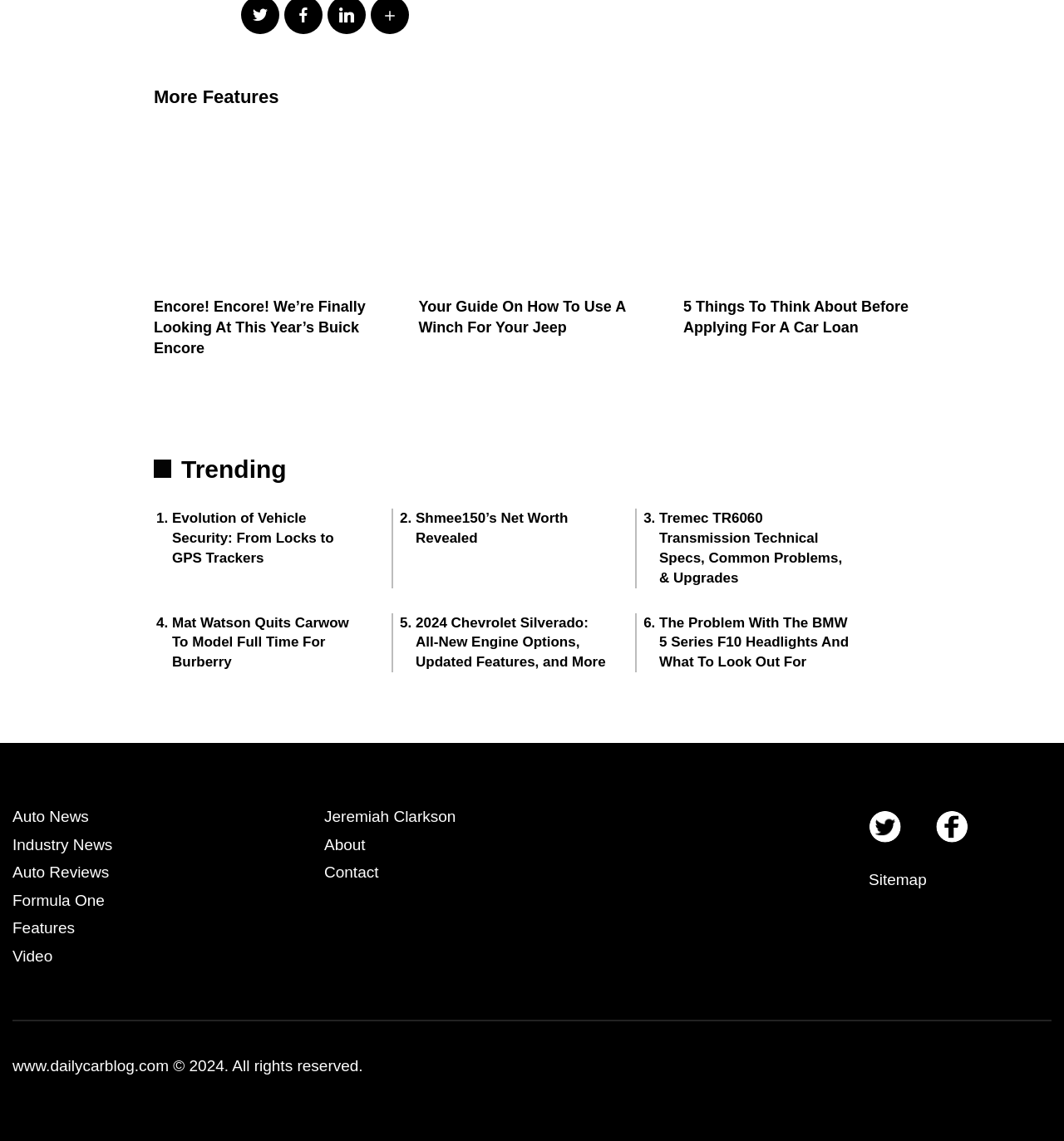What is the copyright year of the website?
Give a detailed and exhaustive answer to the question.

I found the copyright information in the footer section of the webpage, which states 'www.dailycarblog.com © 2024.', indicating that the copyright year is 2024.